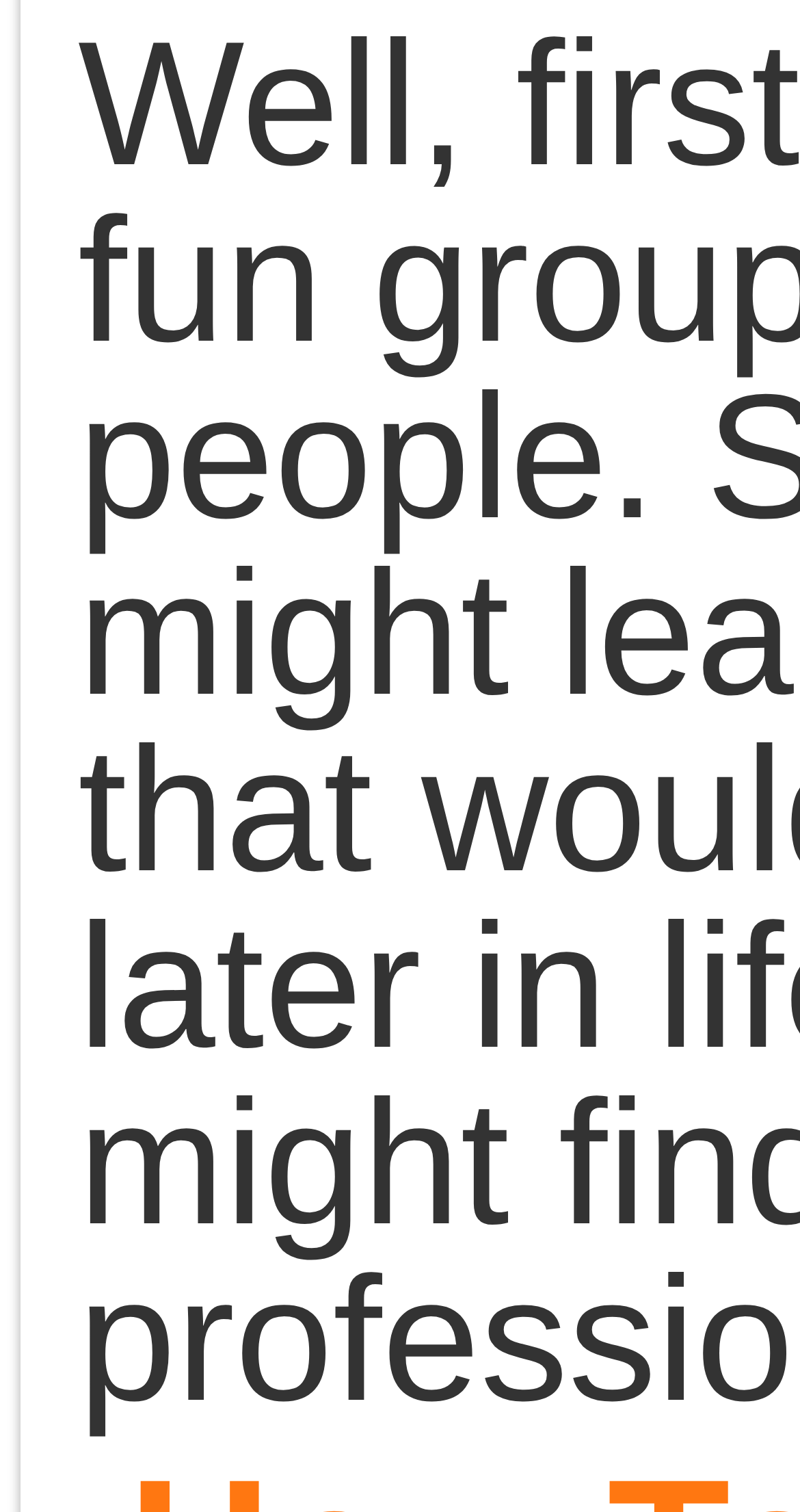Provide the bounding box coordinates of the section that needs to be clicked to accomplish the following instruction: "Visit CedarLUG page."

[0.046, 0.697, 0.272, 0.725]